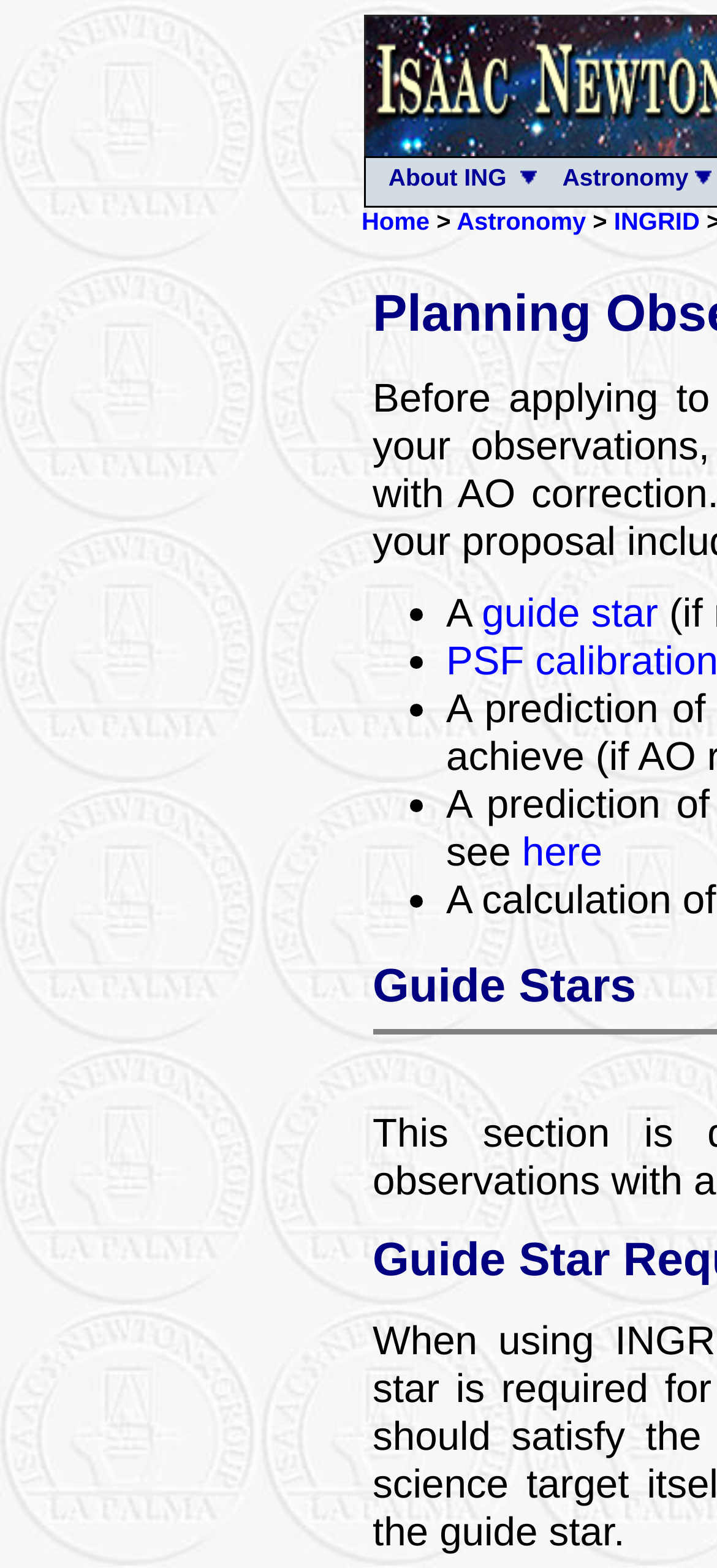Give a one-word or short phrase answer to the question: 
What is the first link on the top left?

About ING